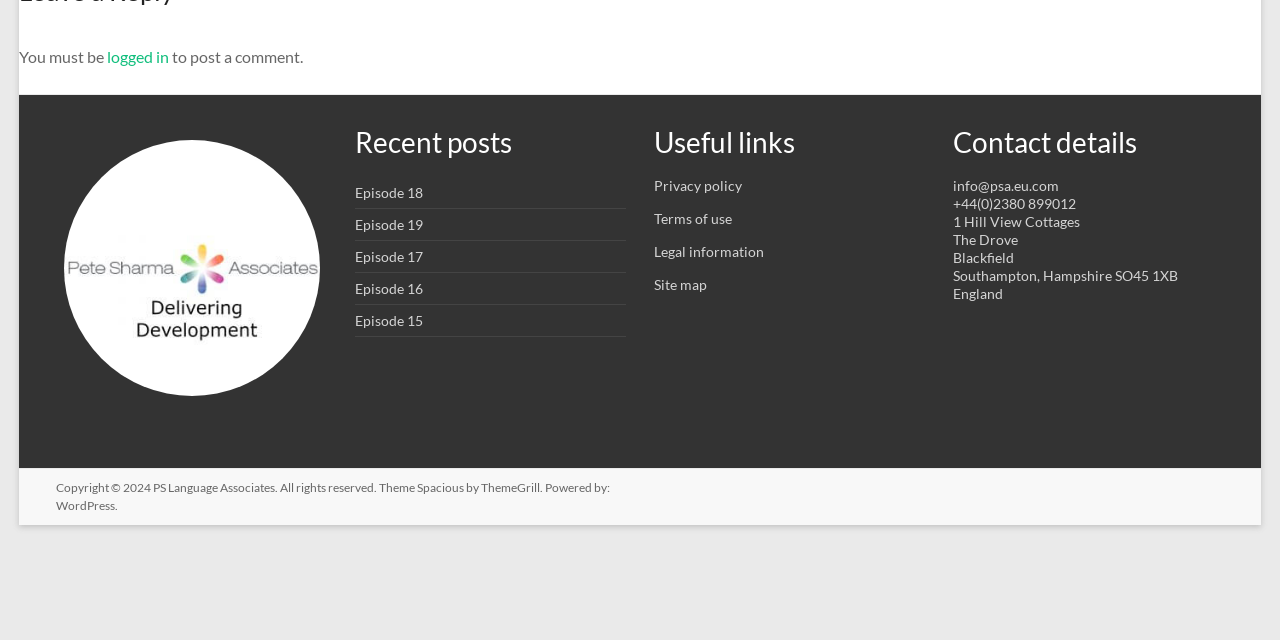Determine the bounding box for the UI element that matches this description: "Episode 15".

[0.278, 0.488, 0.331, 0.514]